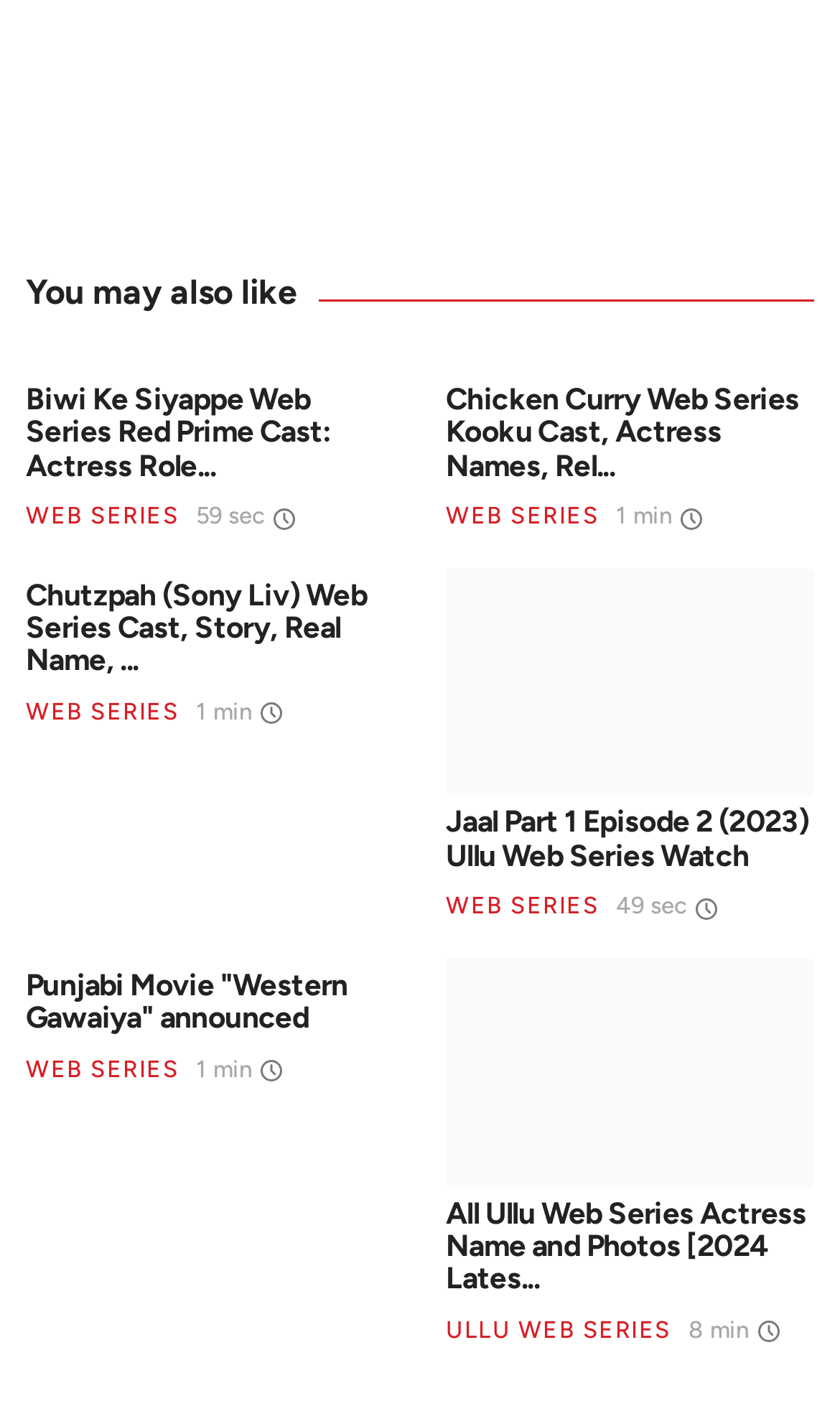Identify the bounding box coordinates of the clickable section necessary to follow the following instruction: "Explore 'All Ullu Web Series Actress Name and Photos [2024 Latest List]' page". The coordinates should be presented as four float numbers from 0 to 1, i.e., [left, top, right, bottom].

[0.531, 0.673, 0.969, 0.833]